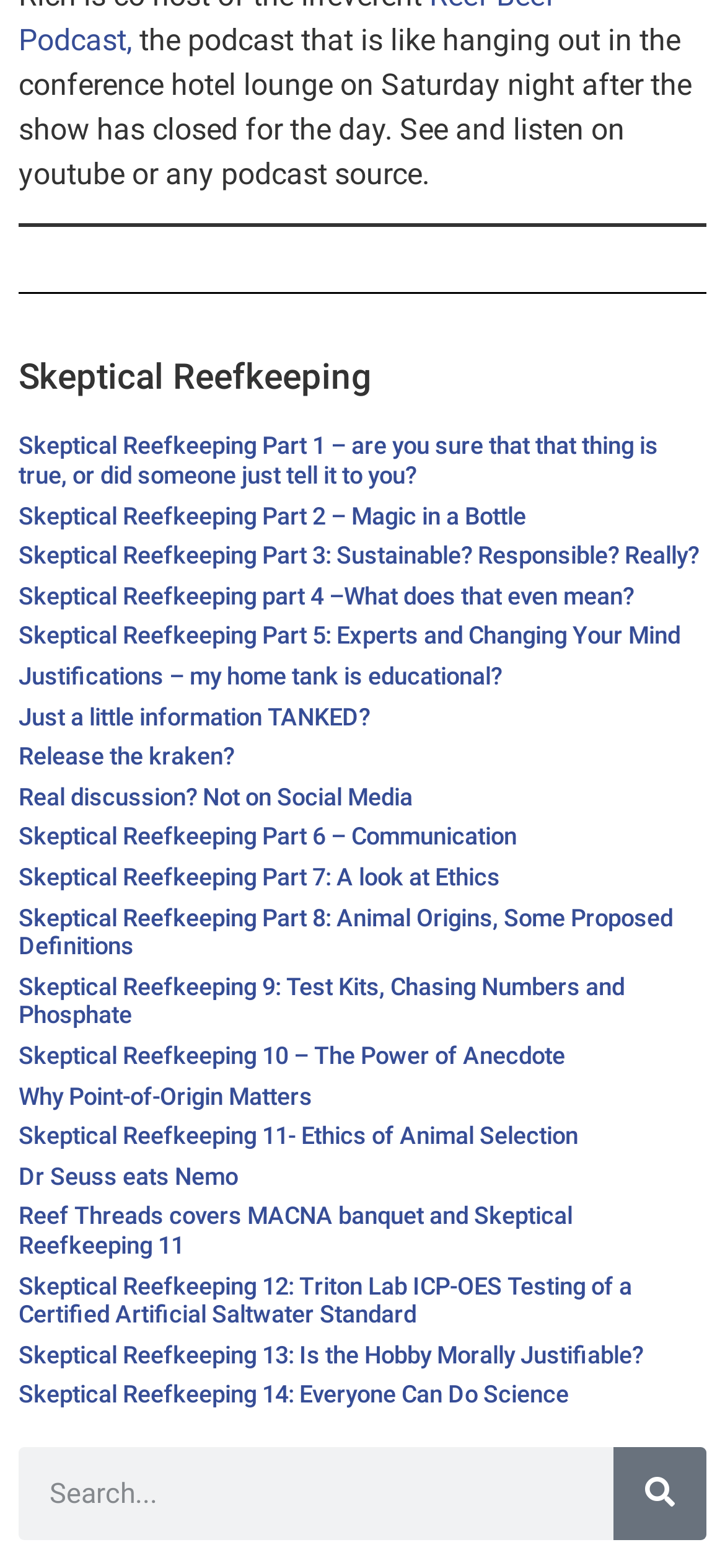Provide the bounding box coordinates of the HTML element described as: "Why Point-of-Origin Matters". The bounding box coordinates should be four float numbers between 0 and 1, i.e., [left, top, right, bottom].

[0.026, 0.69, 0.431, 0.708]